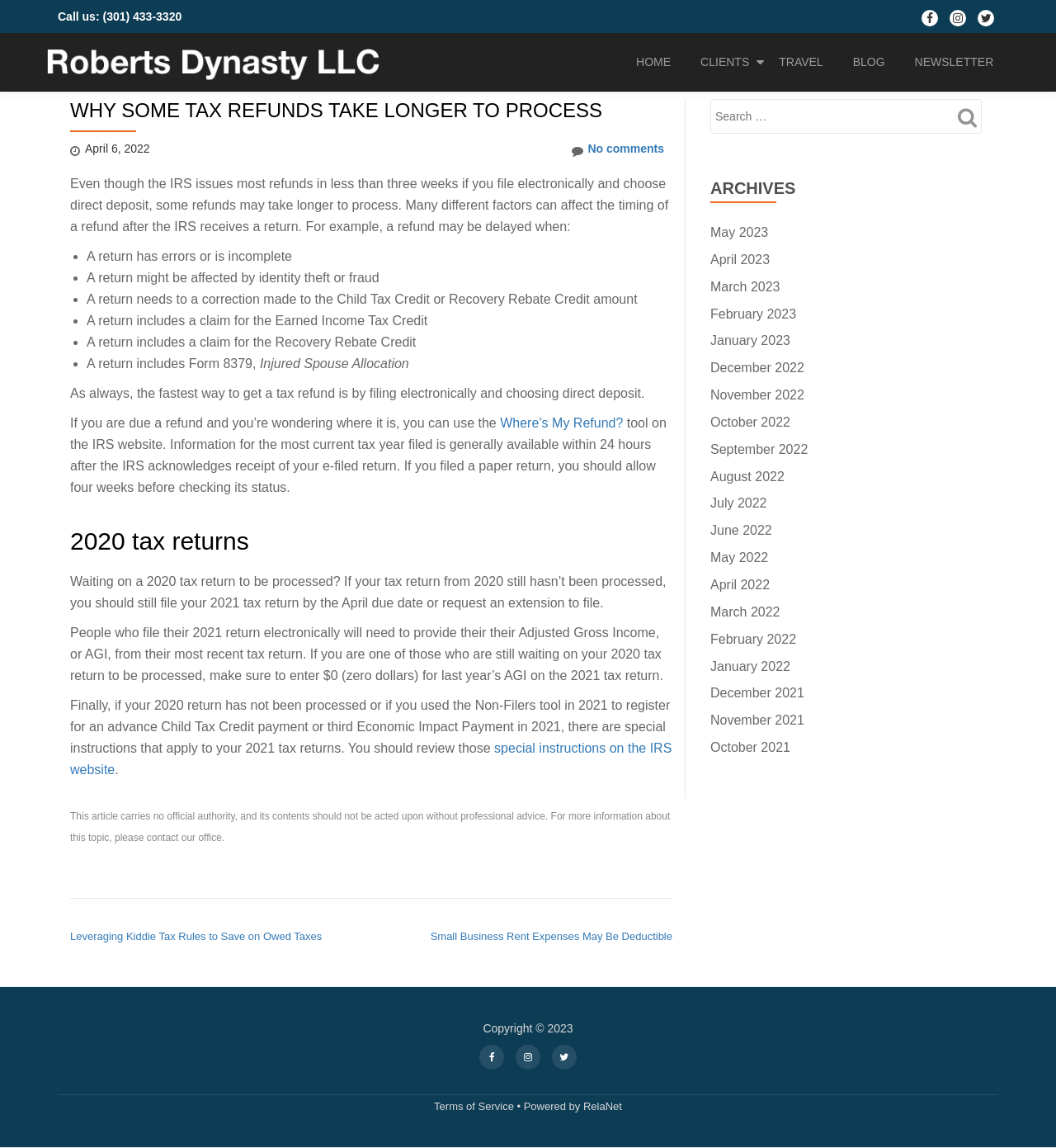Using the information in the image, give a comprehensive answer to the question: 
What is the phone number to call?

I found the phone number by looking at the top of the webpage, where it says 'Call us:' followed by the phone number '(301) 433-3320'.